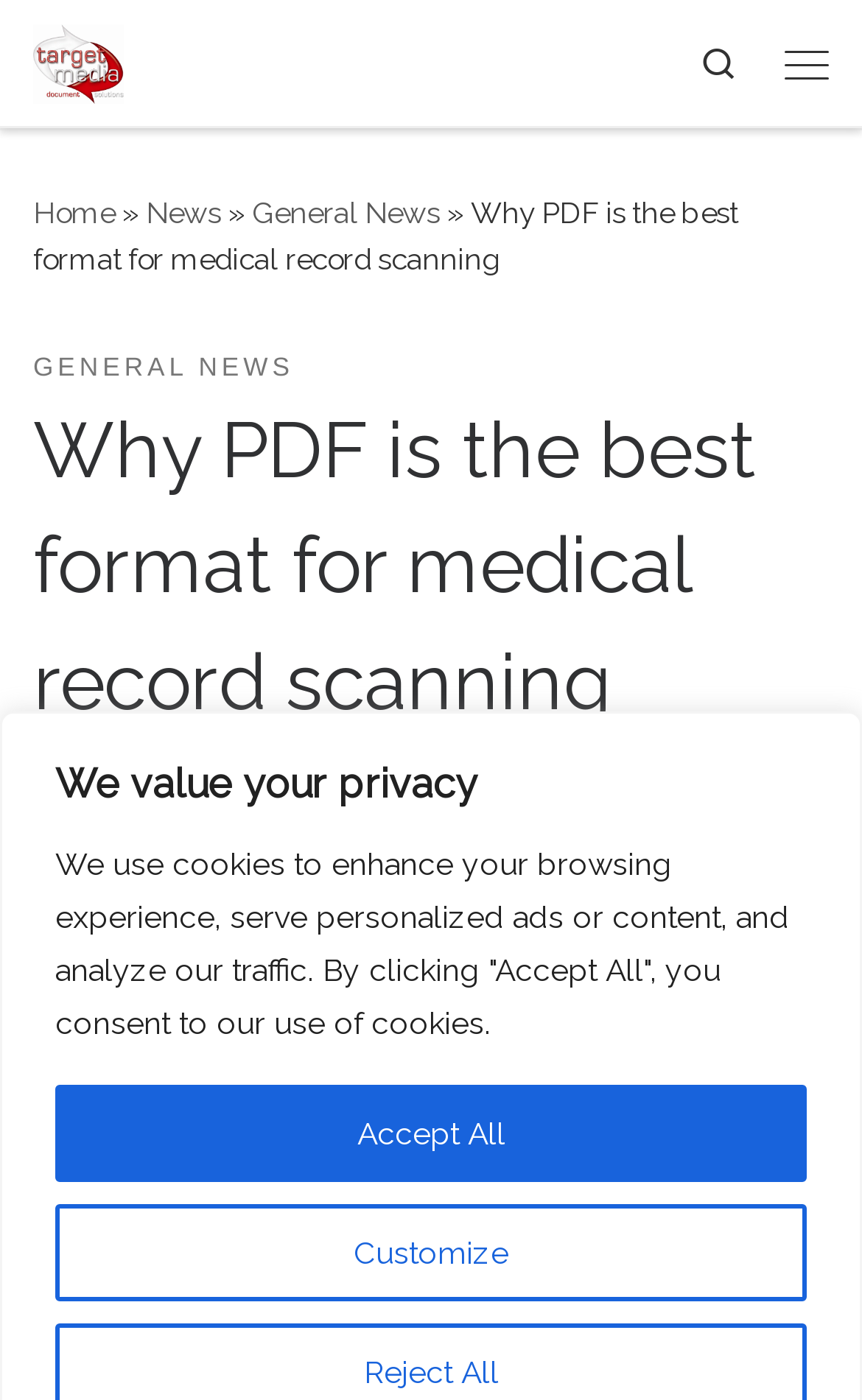Determine the bounding box coordinates of the clickable region to follow the instruction: "search for something".

[0.783, 0.0, 0.885, 0.09]